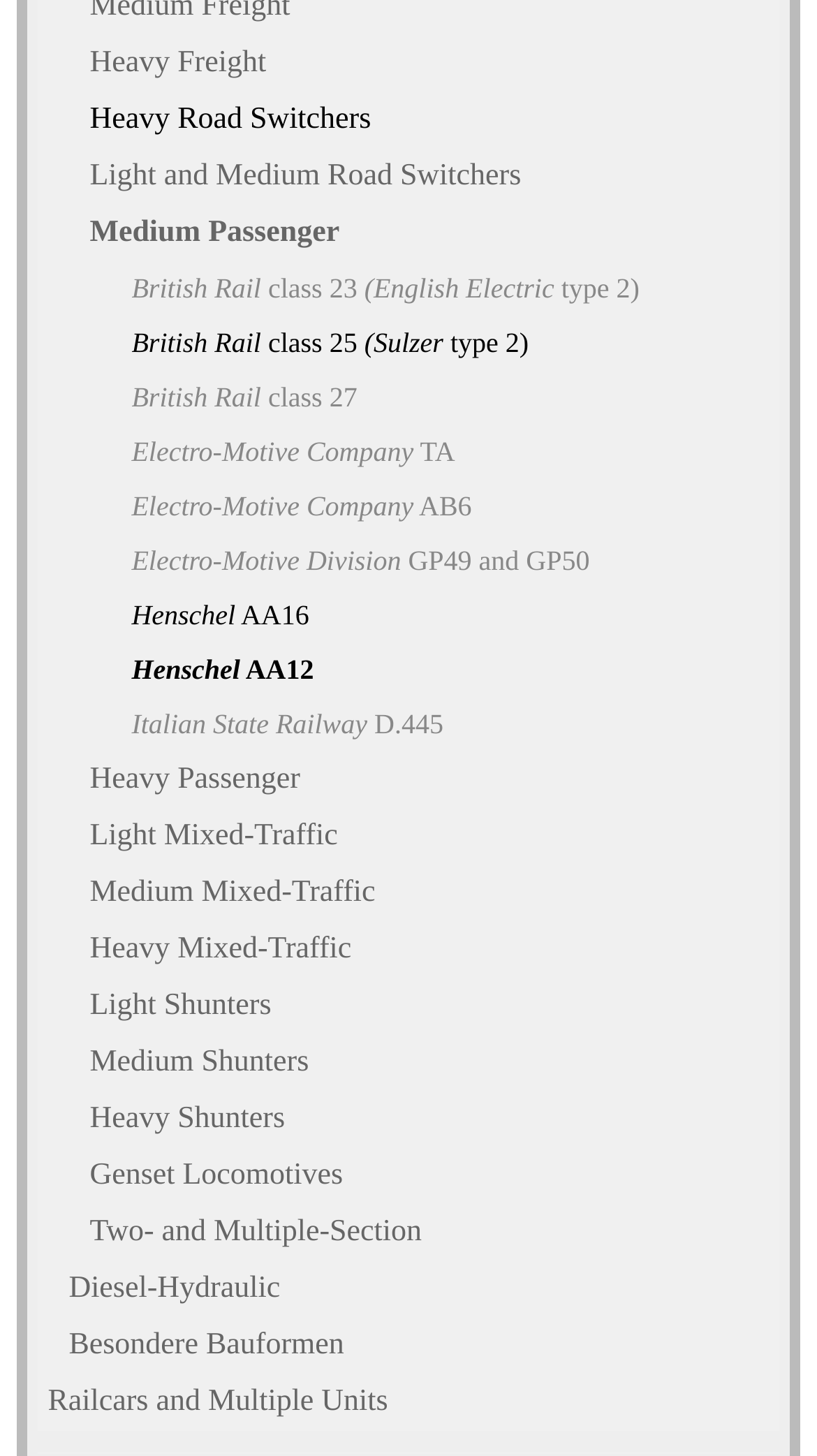Using a single word or phrase, answer the following question: 
What is the last type of locomotive listed?

Railcars and Multiple Units